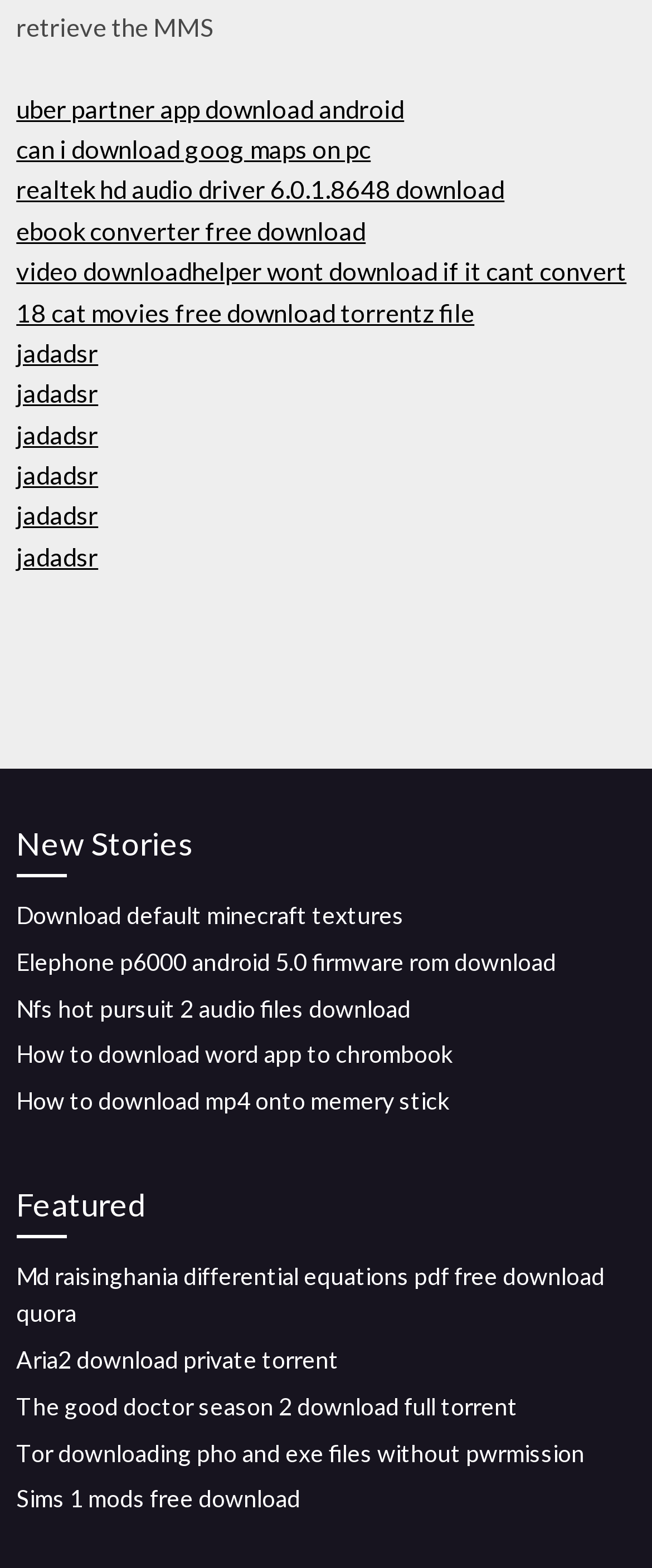How many headings are there on the webpage?
Using the visual information, reply with a single word or short phrase.

2